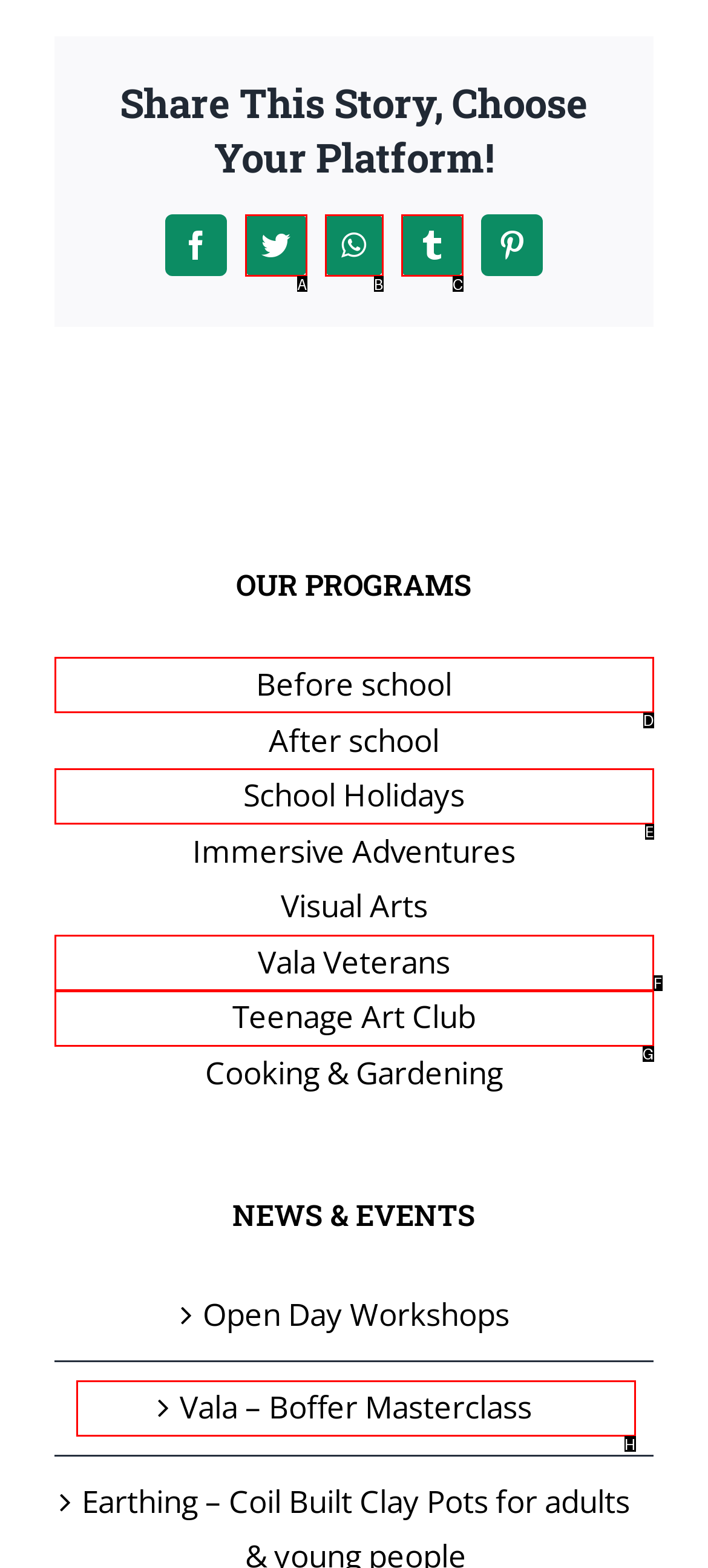Identify the HTML element that corresponds to the description: School Holidays Provide the letter of the correct option directly.

E